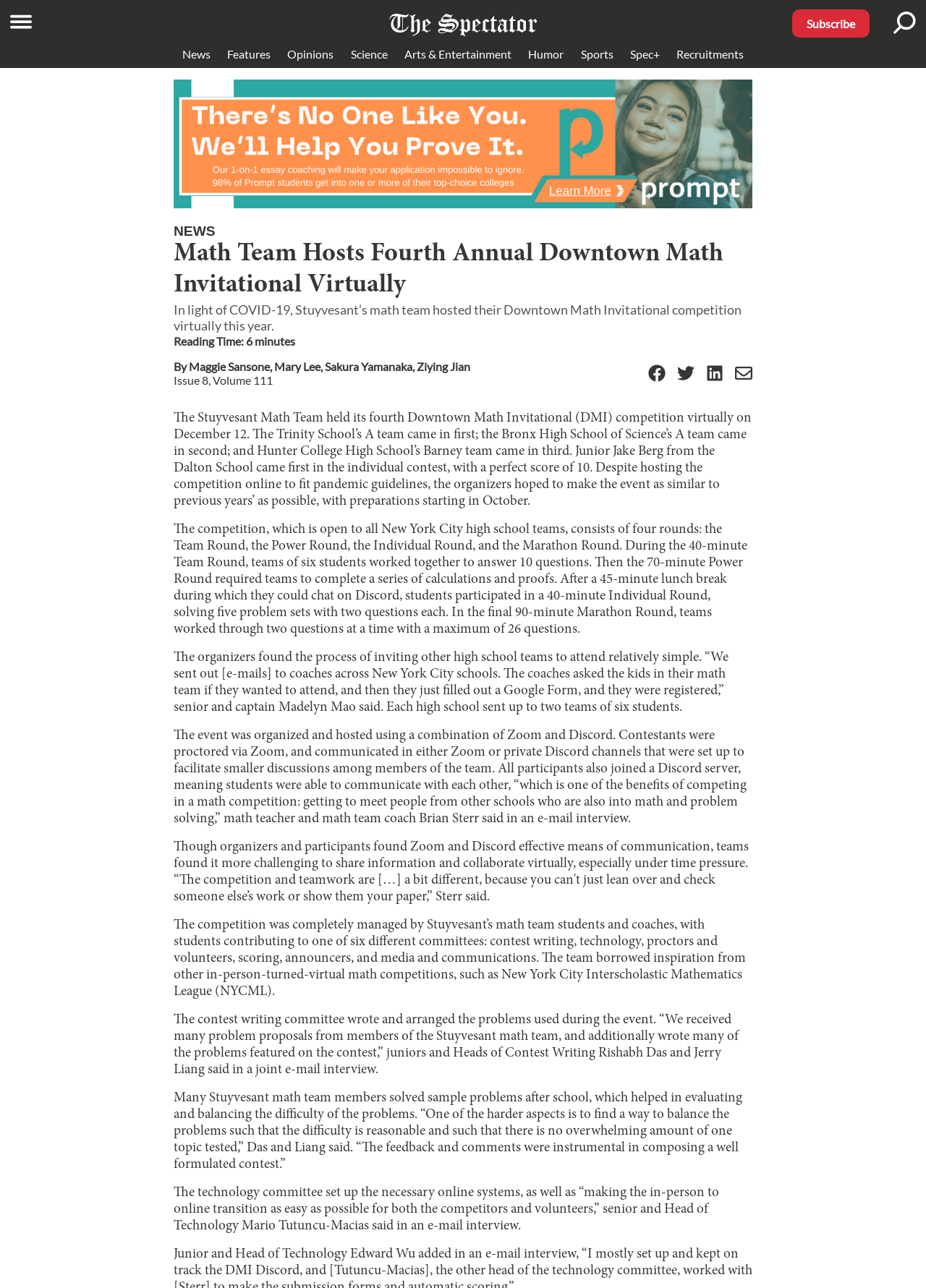How many teams can each high school send to the competition?
Based on the screenshot, give a detailed explanation to answer the question.

I found the answer by reading the article and identifying the information about team registration. According to the text, each high school can send up to two teams of six students to the competition.